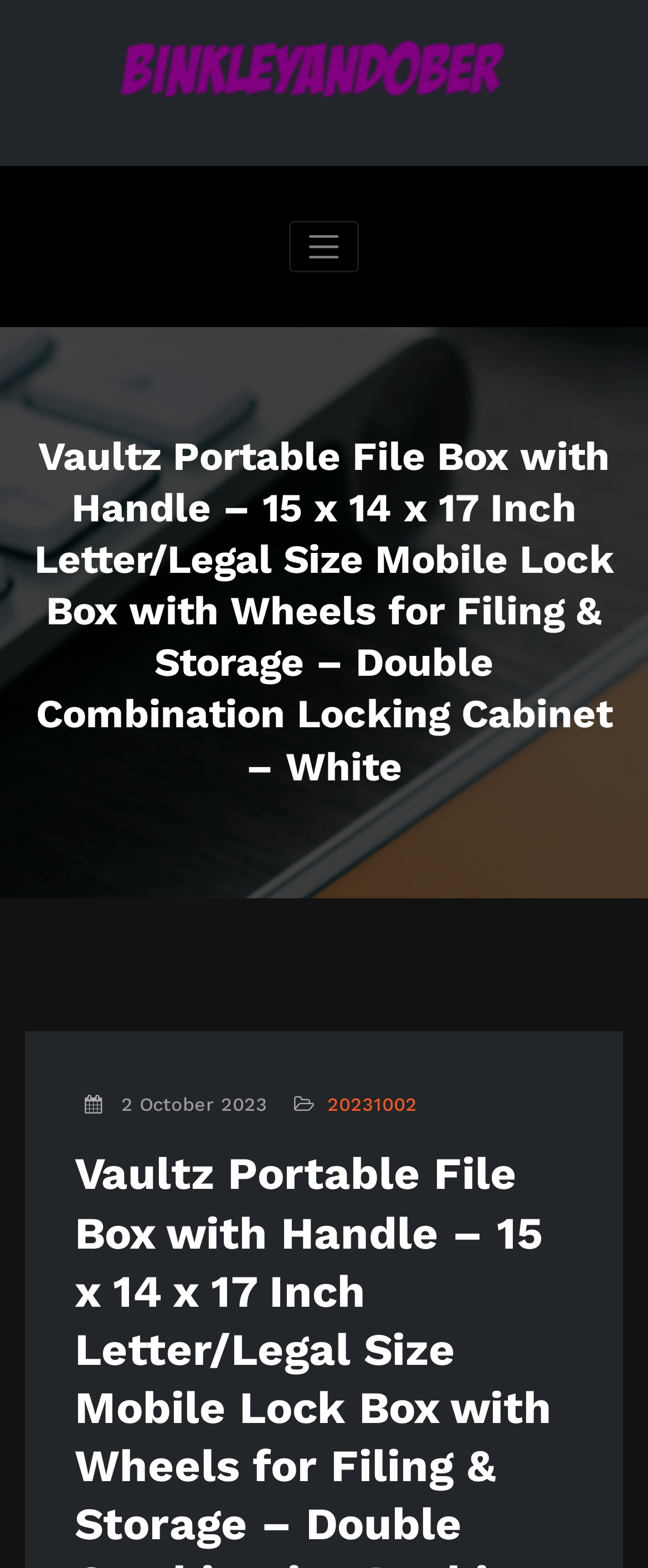How many locks does the file box have? Please answer the question using a single word or phrase based on the image.

Double combination locks